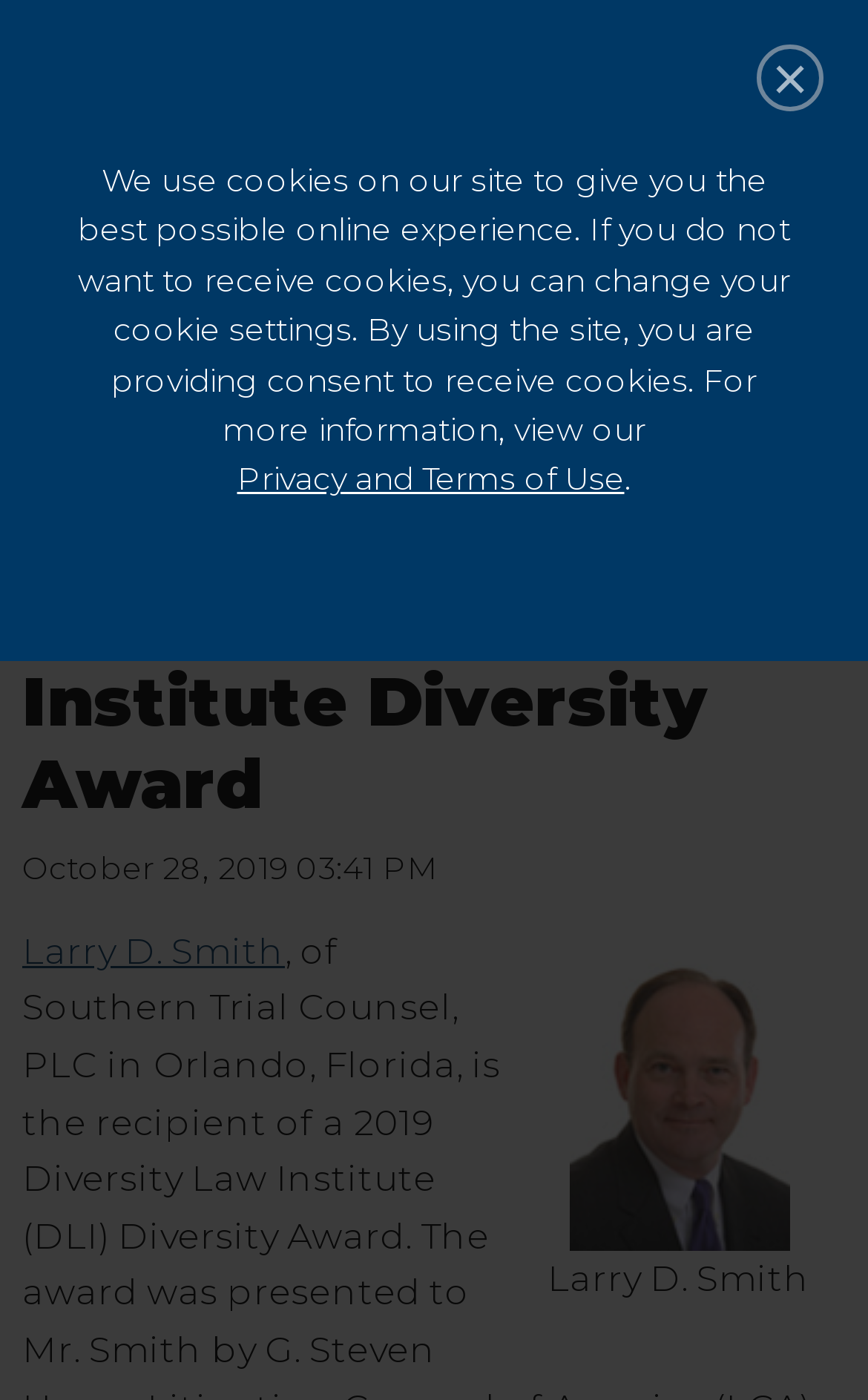What is the name of the award recipient?
Please provide a single word or phrase answer based on the image.

Larry D. Smith